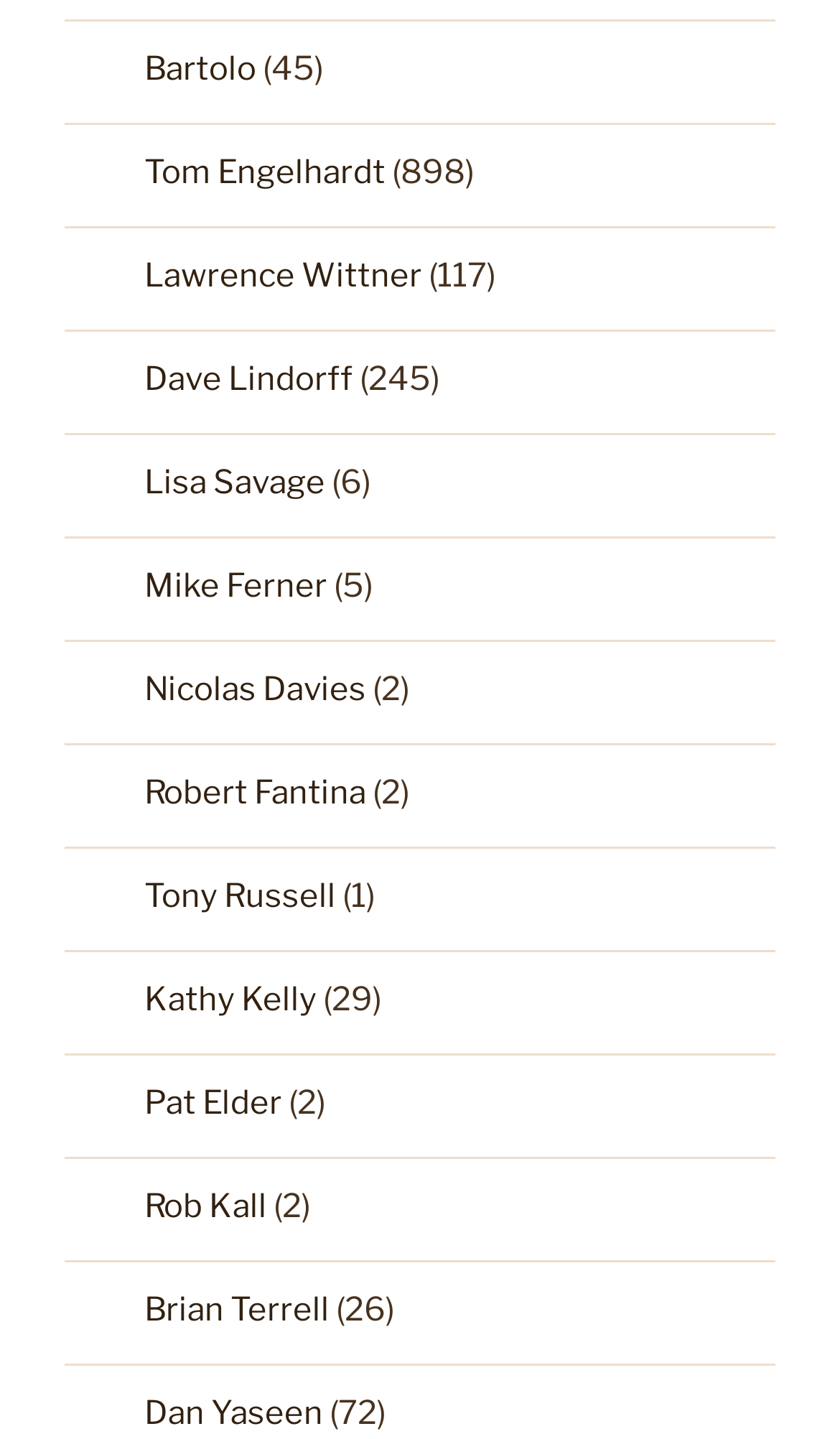Please specify the bounding box coordinates of the region to click in order to perform the following instruction: "visit Bartolo's page".

[0.172, 0.035, 0.305, 0.062]